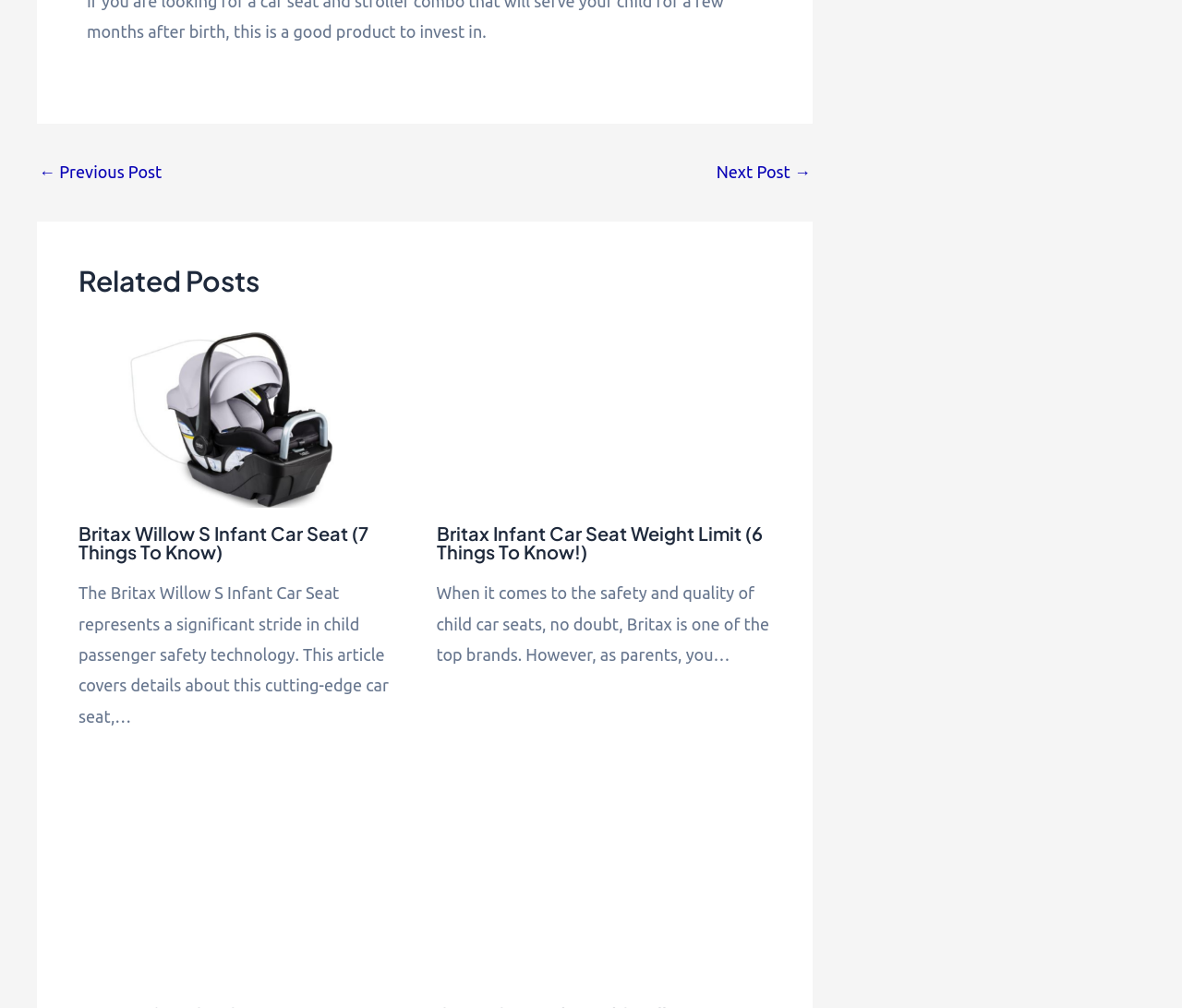Could you highlight the region that needs to be clicked to execute the instruction: "Learn more about Britax Infant Car Seat Base"?

[0.066, 0.882, 0.35, 0.901]